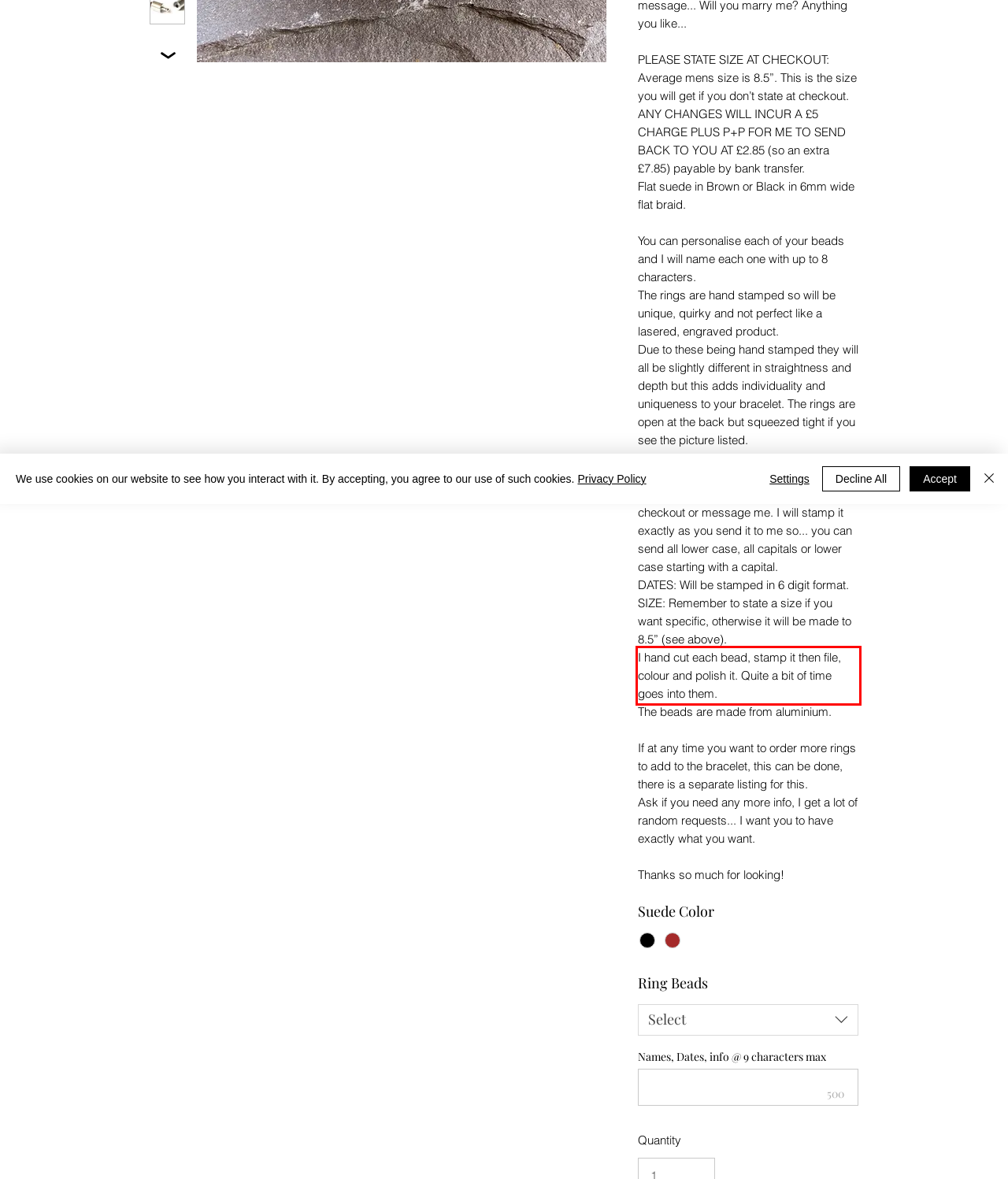You are provided with a screenshot of a webpage featuring a red rectangle bounding box. Extract the text content within this red bounding box using OCR.

I hand cut each bead, stamp it then file, colour and polish it. Quite a bit of time goes into them.